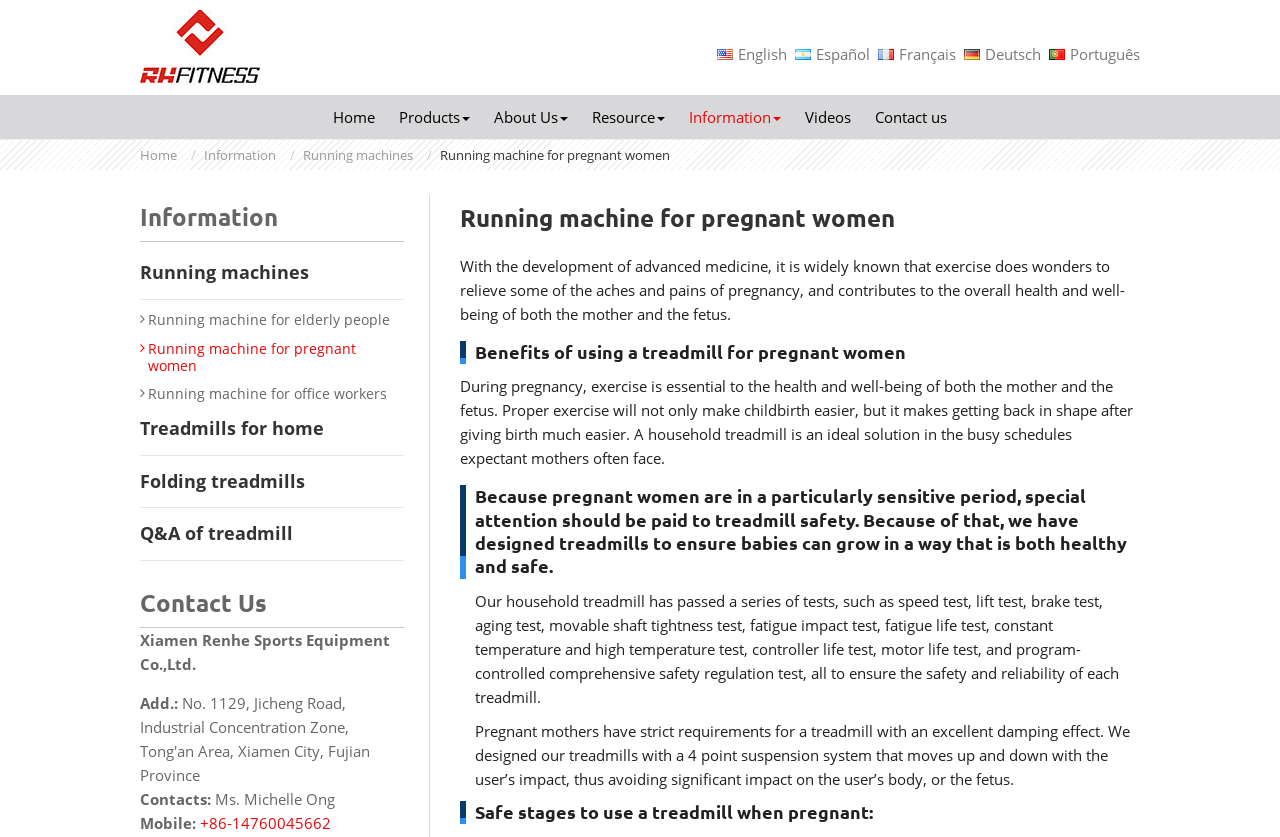Provide the bounding box coordinates of the area you need to click to execute the following instruction: "Read more about the benefits of using a treadmill for pregnant women".

[0.371, 0.408, 0.708, 0.432]